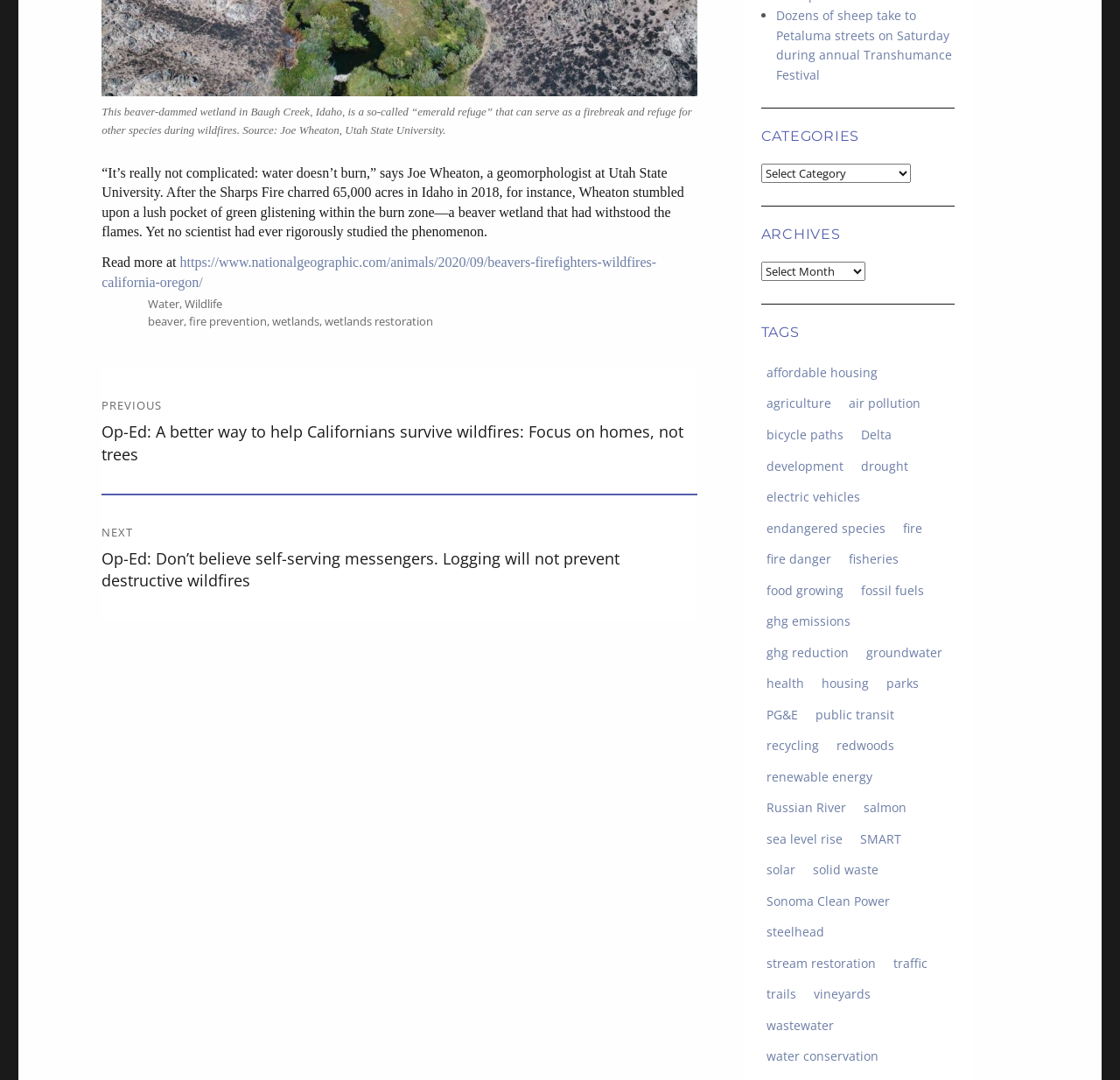Show the bounding box coordinates for the element that needs to be clicked to execute the following instruction: "View previous post". Provide the coordinates in the form of four float numbers between 0 and 1, i.e., [left, top, right, bottom].

[0.091, 0.342, 0.623, 0.457]